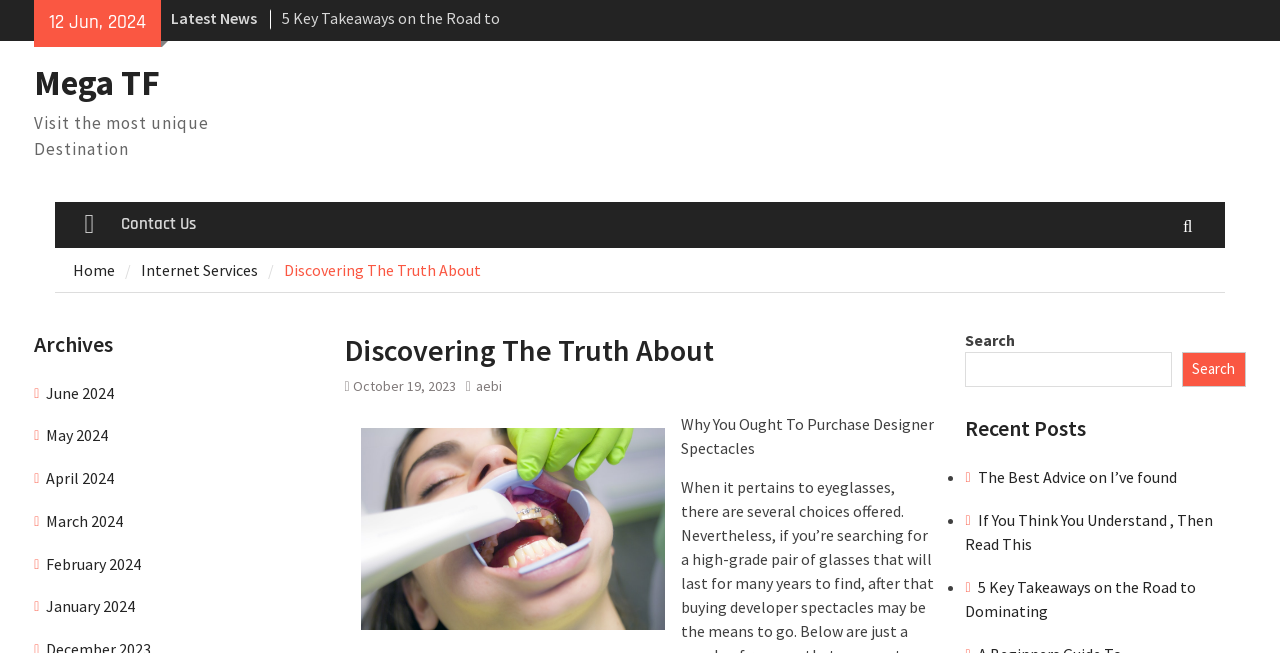Highlight the bounding box coordinates of the element you need to click to perform the following instruction: "Go to the 'CURTAINS' page."

None